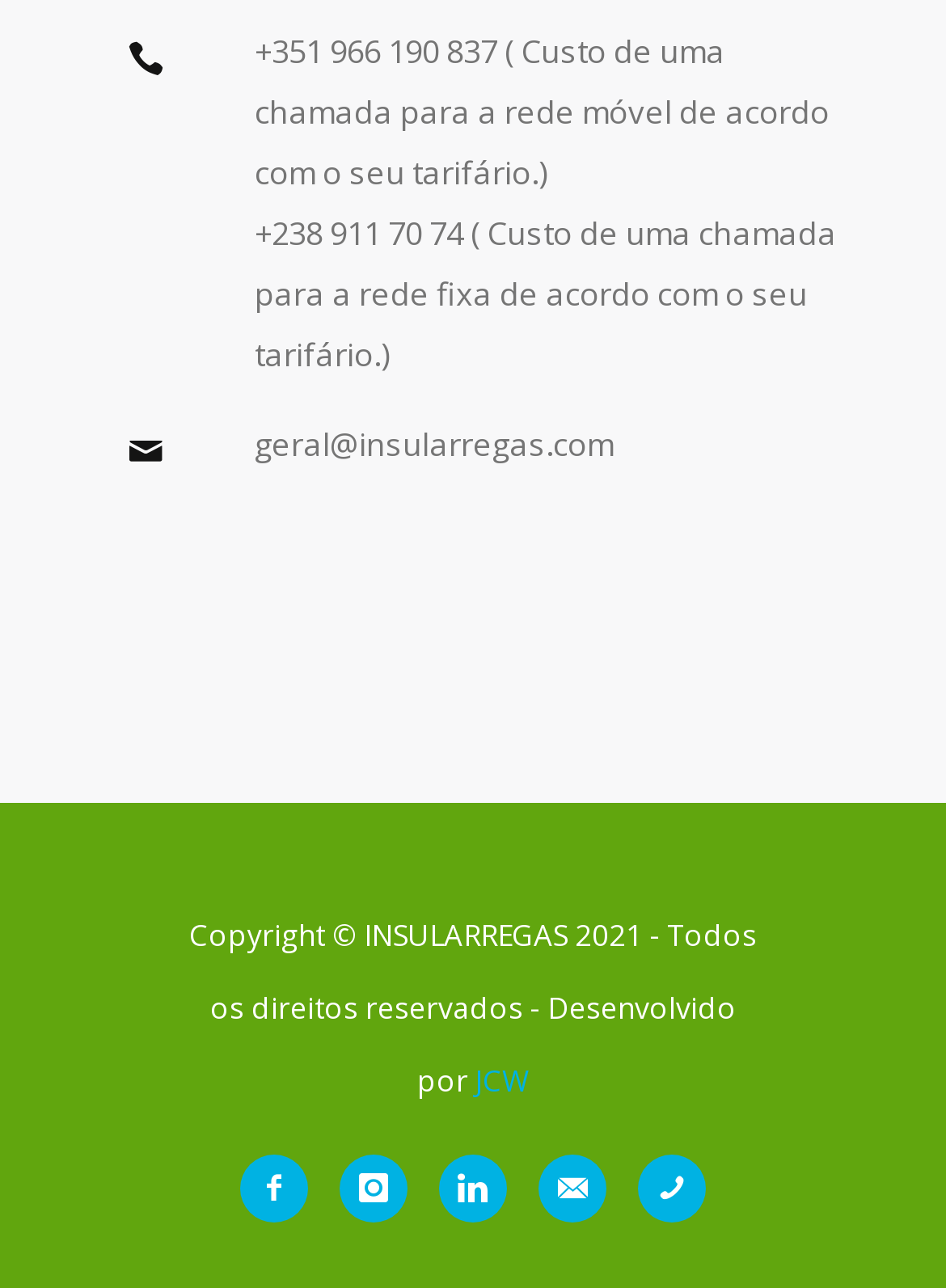Using the description: "aria-label="icon-email"", determine the UI element's bounding box coordinates. Ensure the coordinates are in the format of four float numbers between 0 and 1, i.e., [left, top, right, bottom].

[0.569, 0.896, 0.667, 0.949]